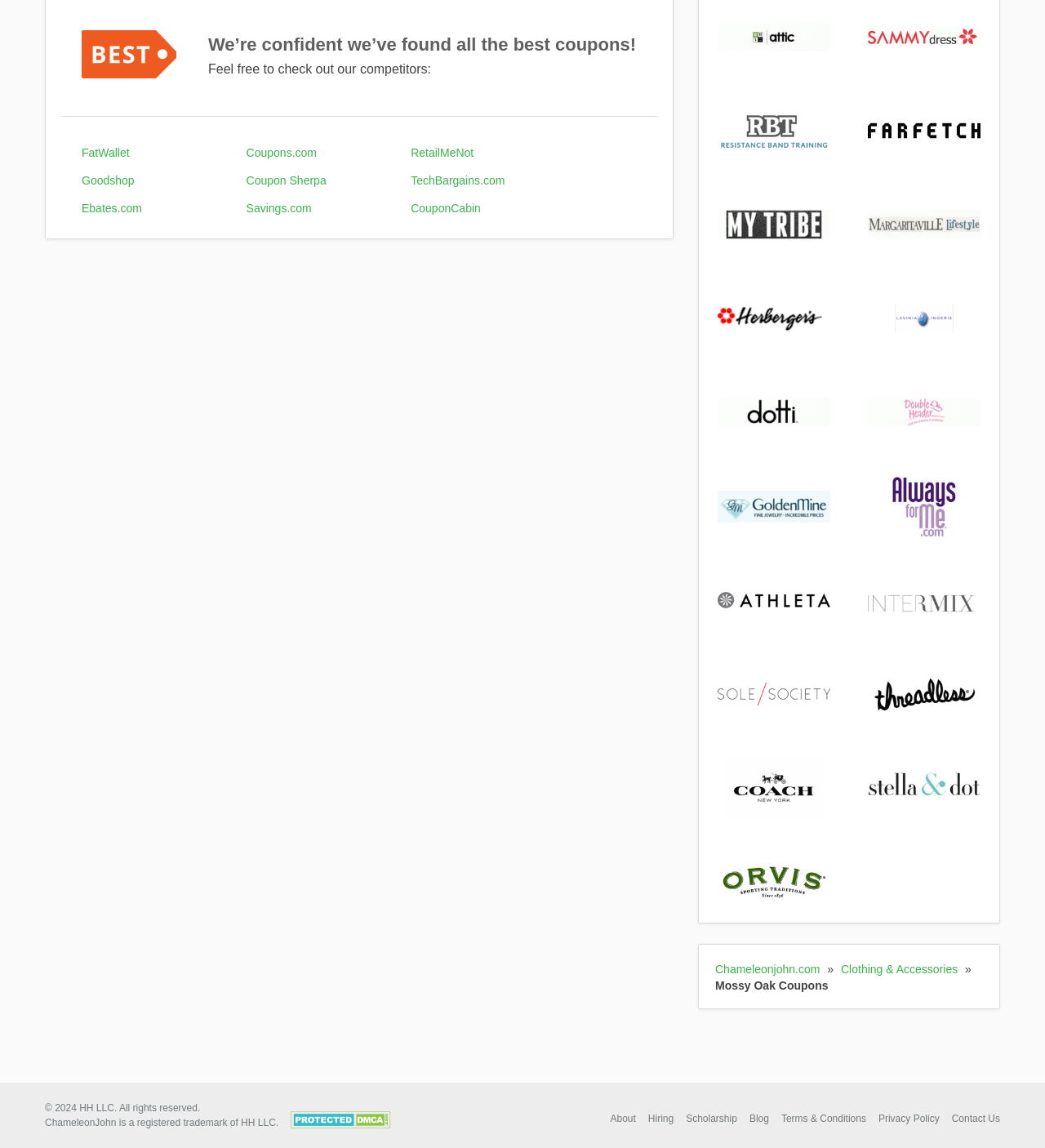What is the primary purpose of this website?
Please provide a detailed and comprehensive answer to the question.

The website appears to be a coupon aggregator, as it lists various coupons and promo codes from different retailers and brands. The presence of links to competitors and a statement claiming to have found all the best coupons suggests that the website's primary purpose is to provide a comprehensive collection of coupons for users.